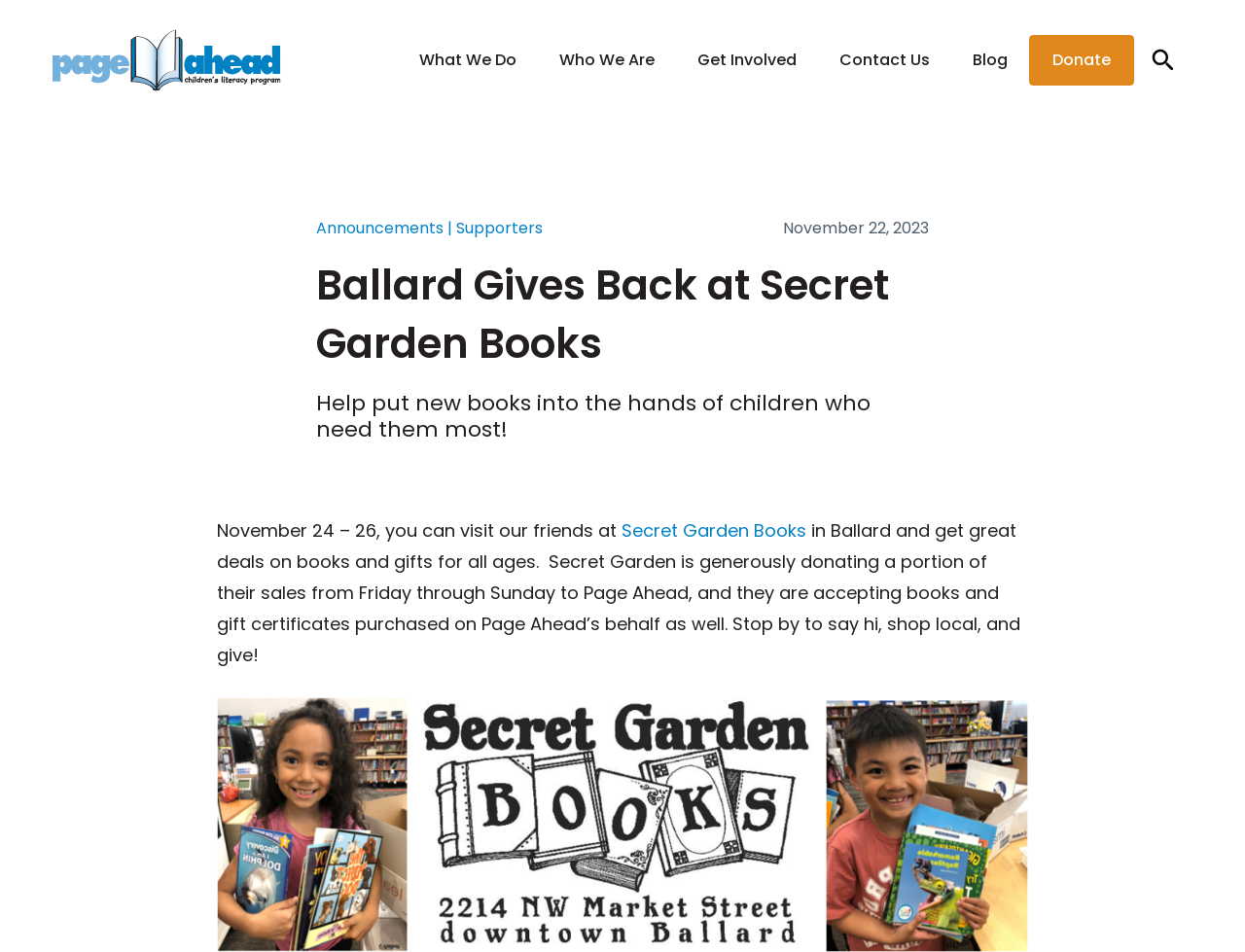What is the purpose of the event?
Refer to the screenshot and answer in one word or phrase.

To help children